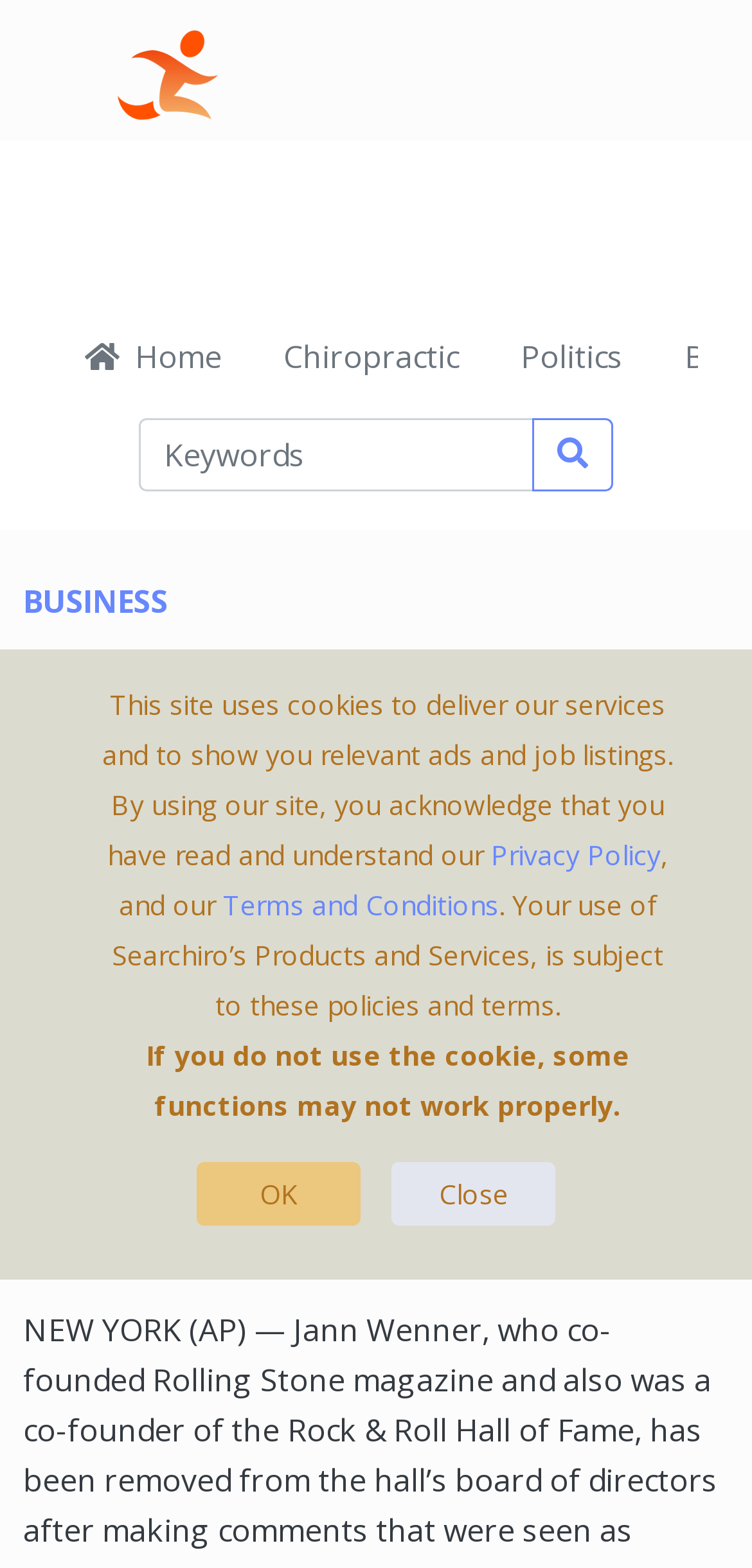Determine the bounding box coordinates of the clickable area required to perform the following instruction: "Read privacy policy". The coordinates should be represented as four float numbers between 0 and 1: [left, top, right, bottom].

[0.653, 0.533, 0.878, 0.557]